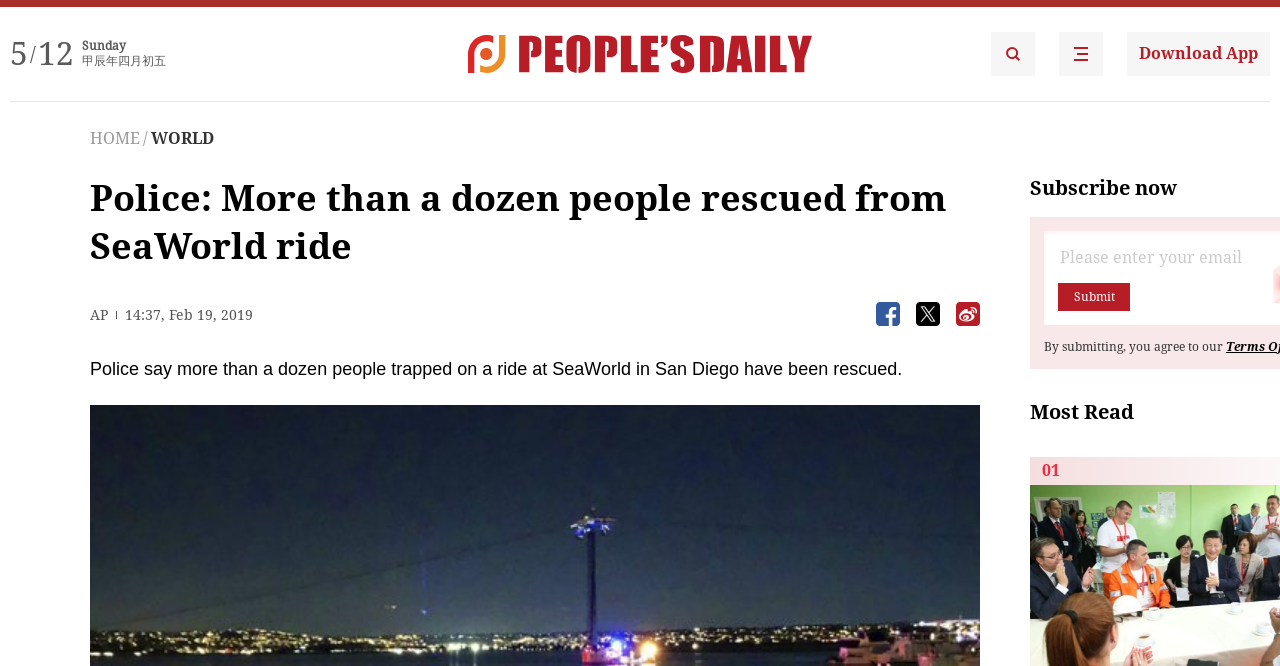Provide a thorough description of the webpage's content and layout.

The webpage appears to be a news article page. At the top left, there is a date display showing "5" and "12" with a slash in between, indicating the date of the article. Next to it, there is a Chinese date display. Below the date, there is a headline that reads "Police: More than a dozen people rescued from SeaWorld ride".

On the top right, there are three identical links to the "People's Daily English language App" with corresponding images. Below these links, there is a "Download App" button.

The main content of the article is located in the middle of the page. The article title is repeated, followed by the author "AP" and the publication date "14:37, Feb 19, 2019". The article text starts with "Police say more than a dozen people trapped on a ride at SeaWorld in San Diego have been rescued."

Below the article, there are three buttons with images, likely for sharing or social media purposes. On the right side, there is a subscription box with a "Submit" button and a text that reads "By submitting, you agree to our...". Above the subscription box, there is a "Most Read" section with a number "01" indicating the ranking.

Throughout the page, there are several links and buttons, but the main focus is on the news article and its related information.